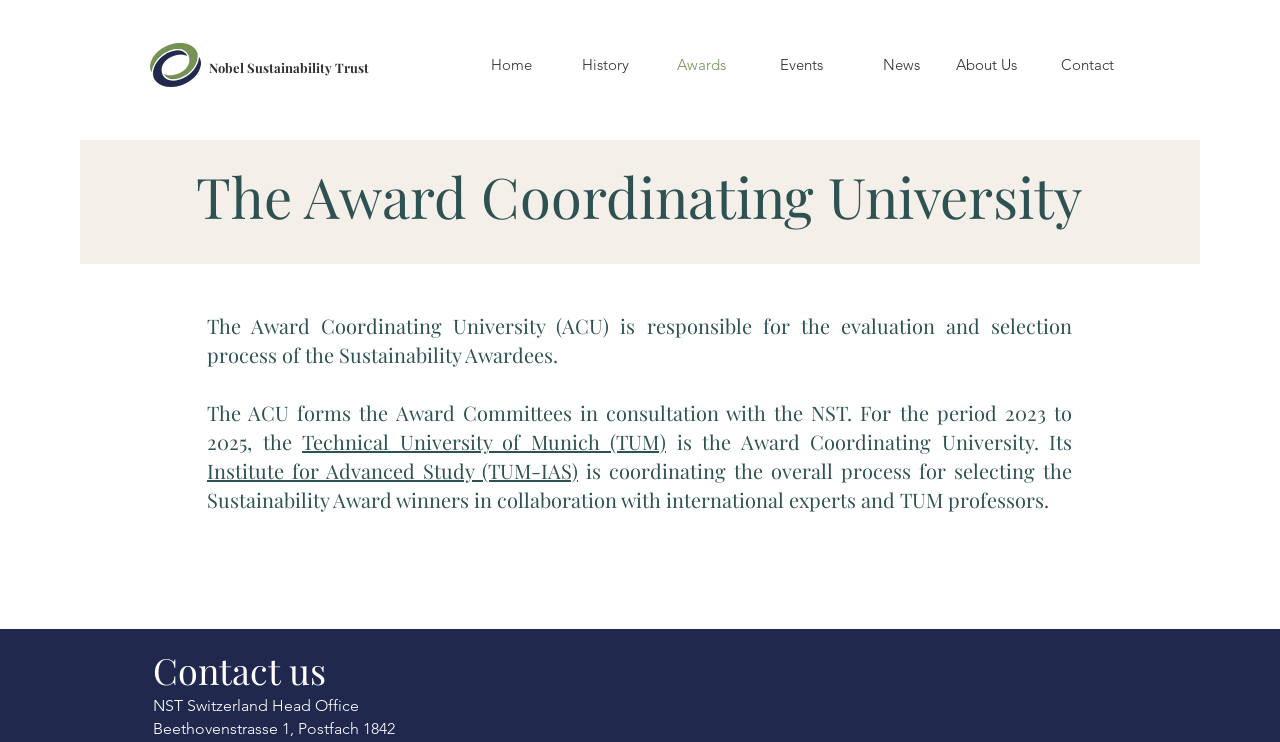What is the name of the university coordinating the Sustainability Award winners?
By examining the image, provide a one-word or phrase answer.

Technical University of Munich (TUM)